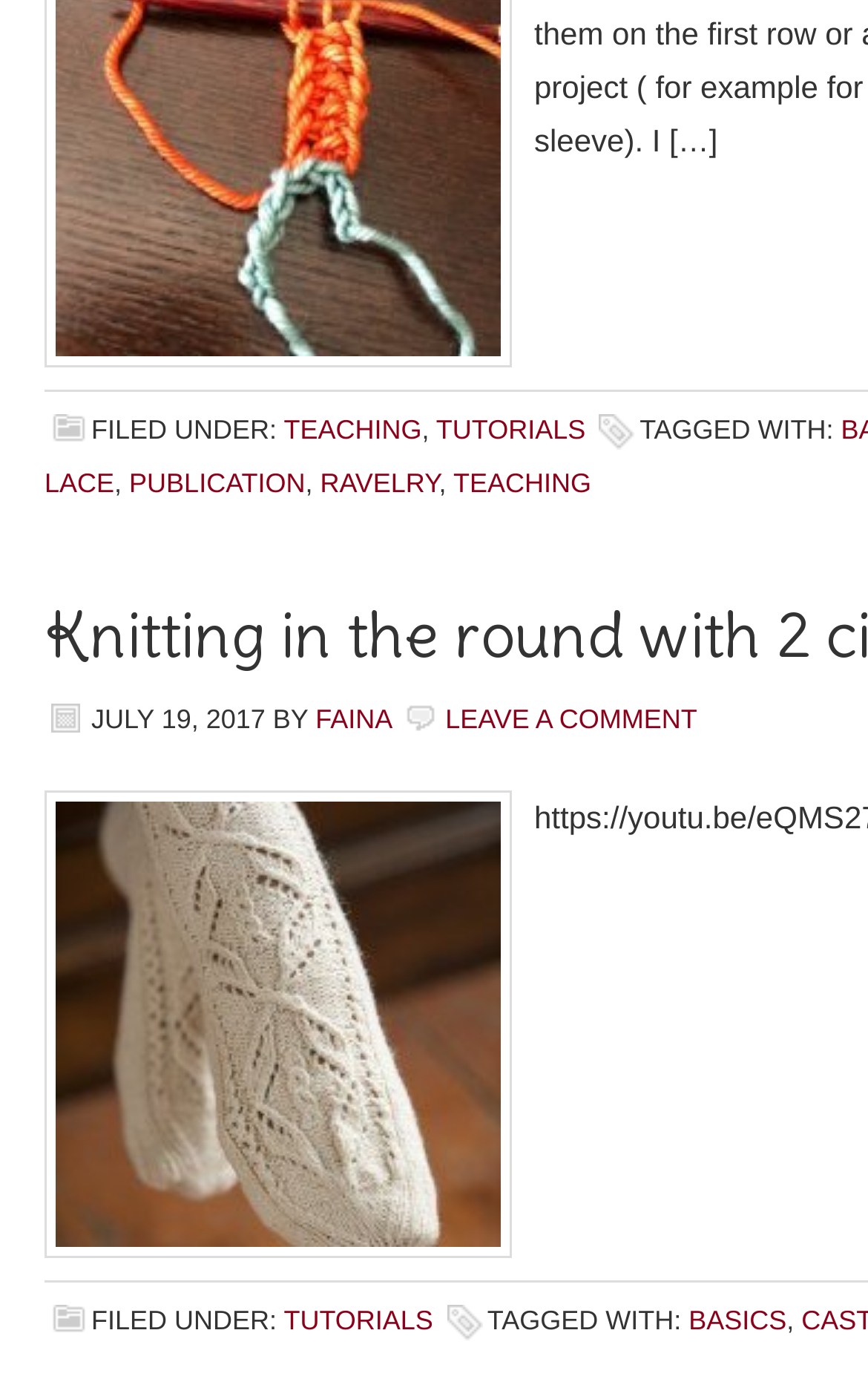Using the format (top-left x, top-left y, bottom-right x, bottom-right y), provide the bounding box coordinates for the described UI element. All values should be floating point numbers between 0 and 1: publication

[0.149, 0.338, 0.352, 0.361]